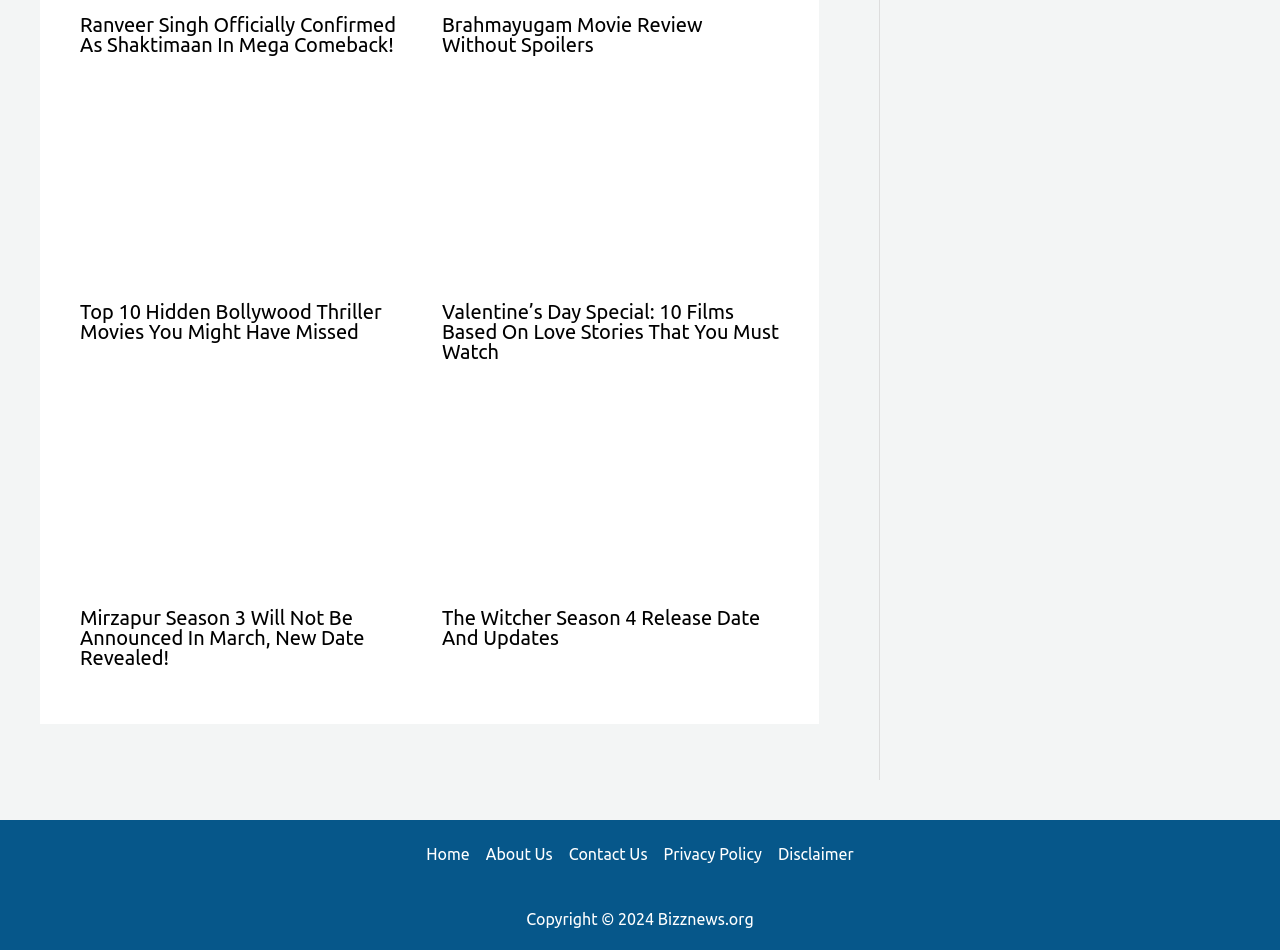Please analyze the image and provide a thorough answer to the question:
What is the topic of the first article?

The first article is about Ranveer Singh being officially confirmed as Shaktimaan in a mega comeback, which can be inferred from the heading 'Ranveer Singh Officially Confirmed As Shaktimaan In Mega Comeback!' and the link with the same text.